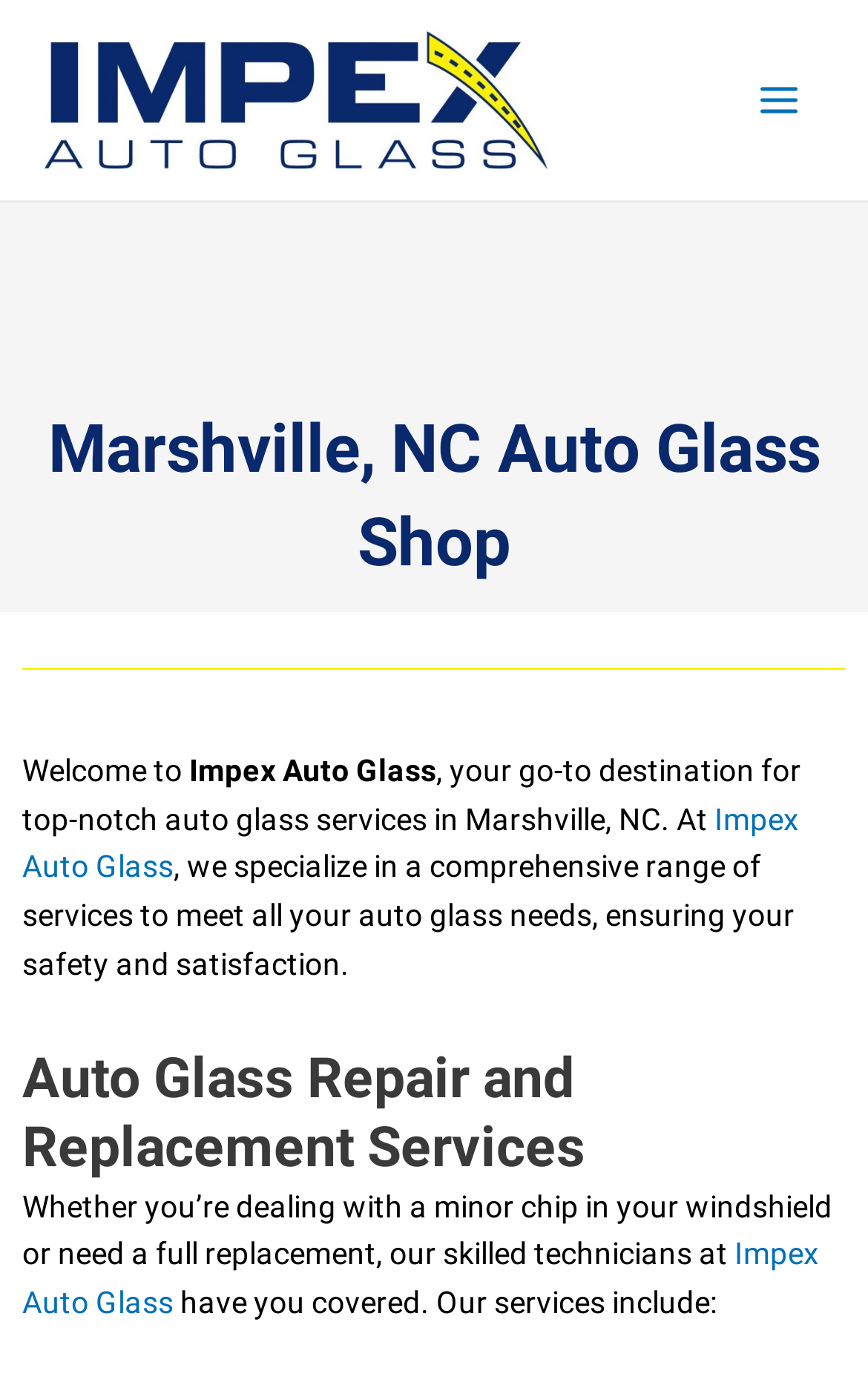What is the purpose of the shop?
Analyze the screenshot and provide a detailed answer to the question.

The purpose of the shop is to meet all auto glass needs, ensuring safety and satisfaction, which is mentioned in the static text ', we specialize in a comprehensive range of services to meet all your auto glass needs, ensuring your safety and satisfaction.'.